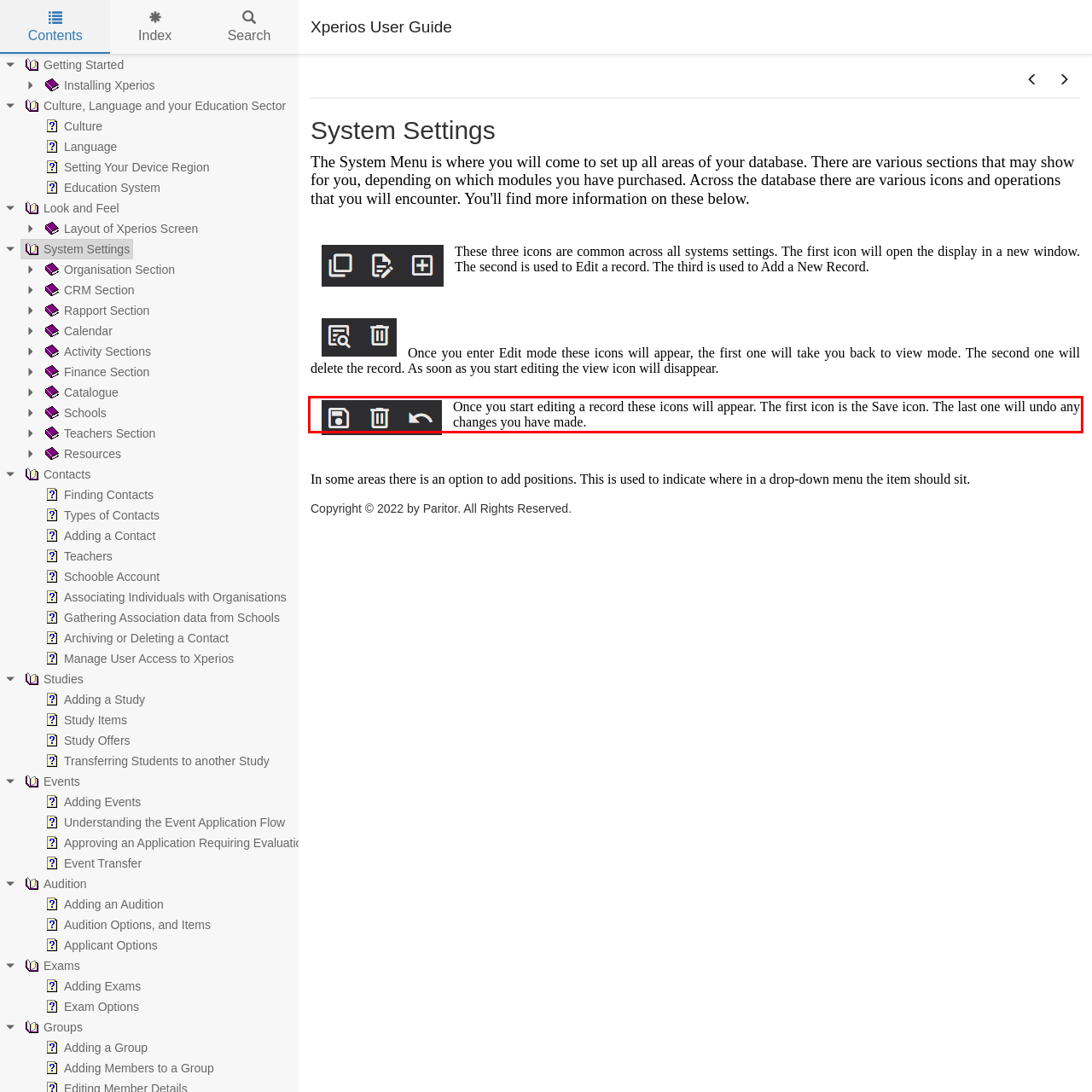Identify and extract the text within the red rectangle in the screenshot of the webpage.

Once you start editing a record these icons will appear. The first icon is the Save icon. The last one will undo any changes you have made.